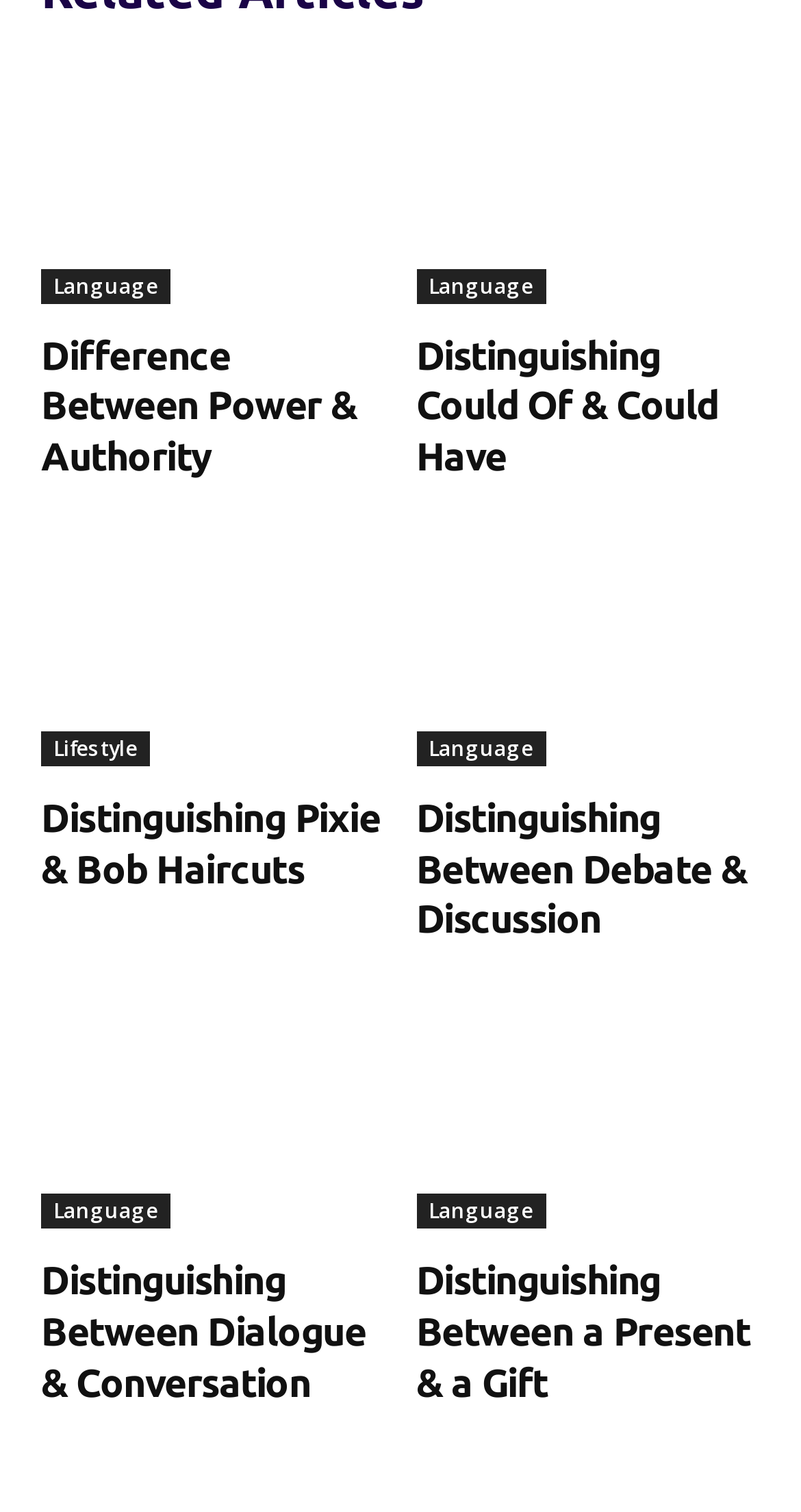Find the bounding box coordinates of the element to click in order to complete the given instruction: "click on the link to distinguish between debate and discussion."

[0.519, 0.348, 0.949, 0.507]